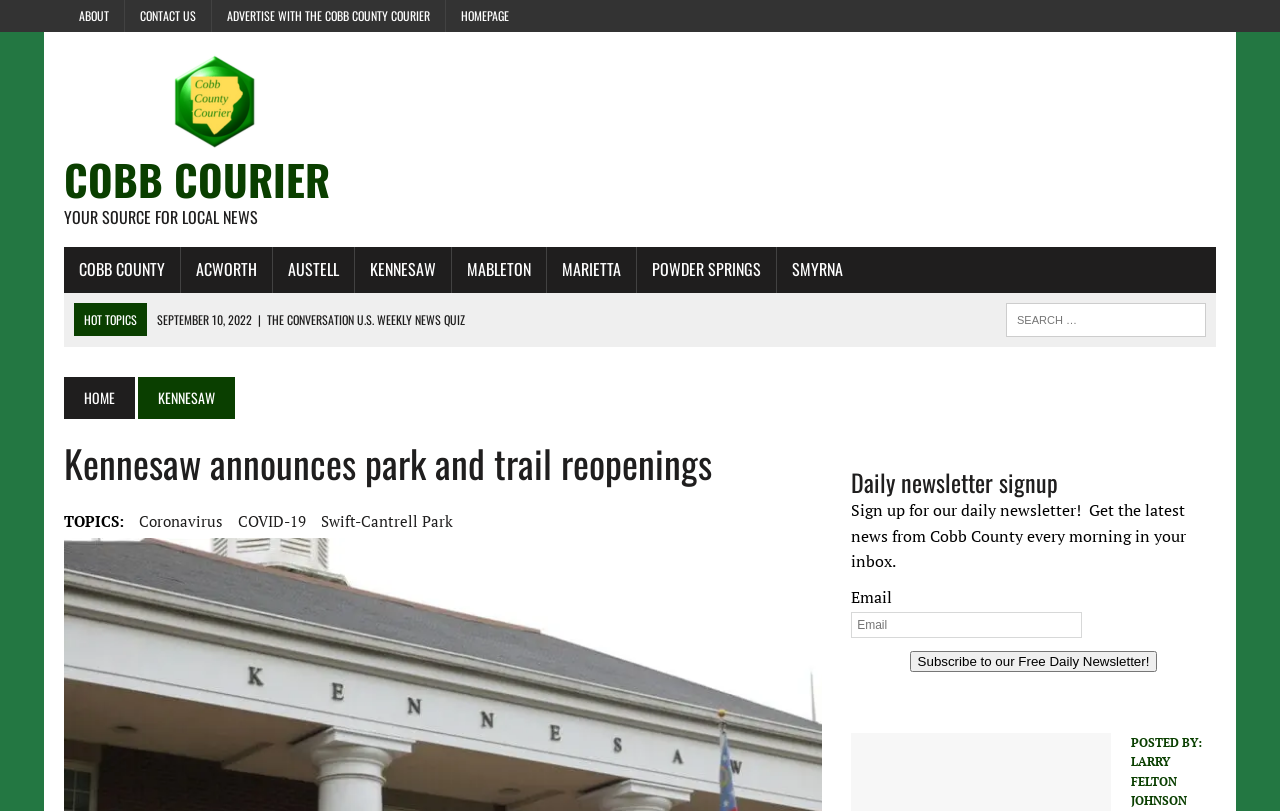Locate the bounding box coordinates of the area that needs to be clicked to fulfill the following instruction: "Subscribe to the daily newsletter". The coordinates should be in the format of four float numbers between 0 and 1, namely [left, top, right, bottom].

[0.711, 0.802, 0.904, 0.828]